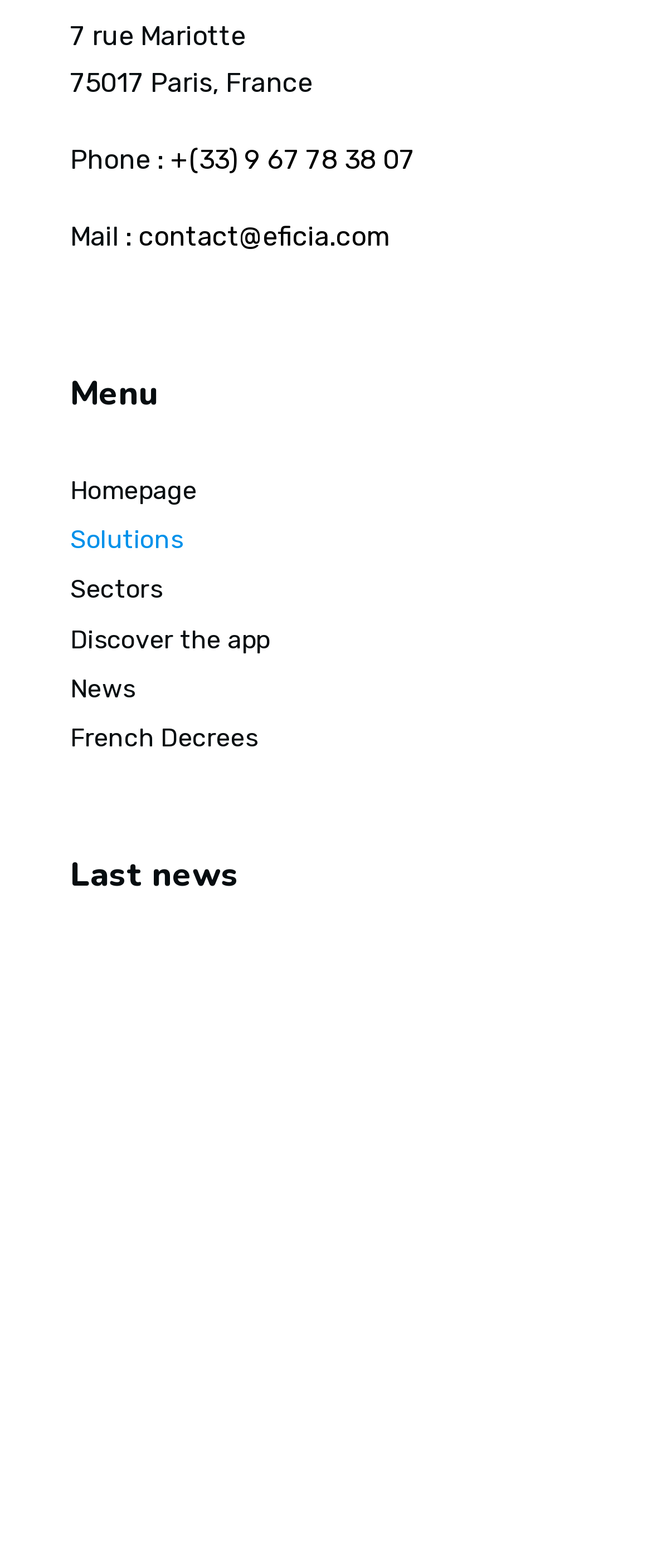Please provide a one-word or short phrase answer to the question:
What is the company's phone number?

+(33) 9 67 78 38 07